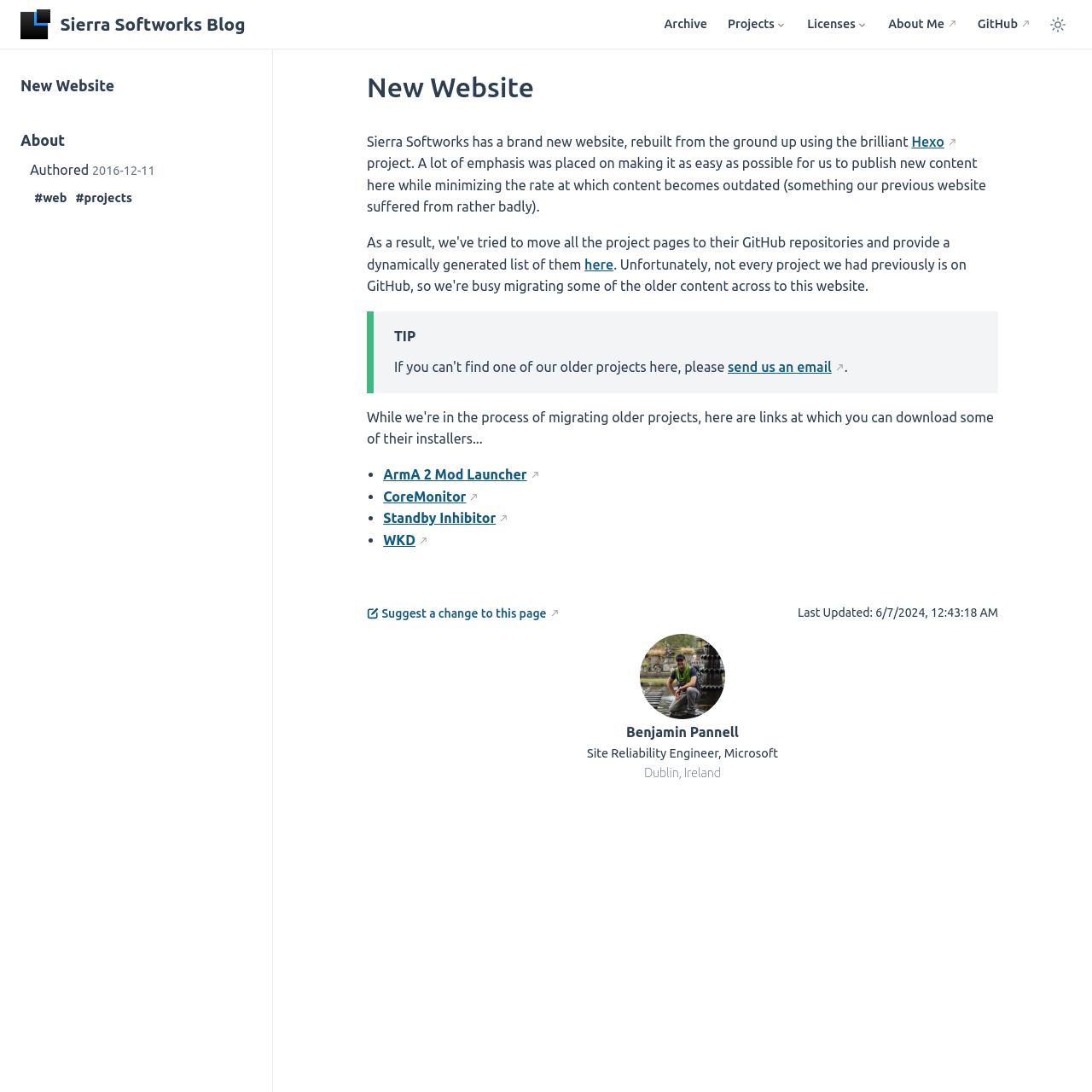Provide the bounding box coordinates for the specified HTML element described in this description: "send us an email". The coordinates should be four float numbers ranging from 0 to 1, in the format [left, top, right, bottom].

[0.666, 0.329, 0.773, 0.343]